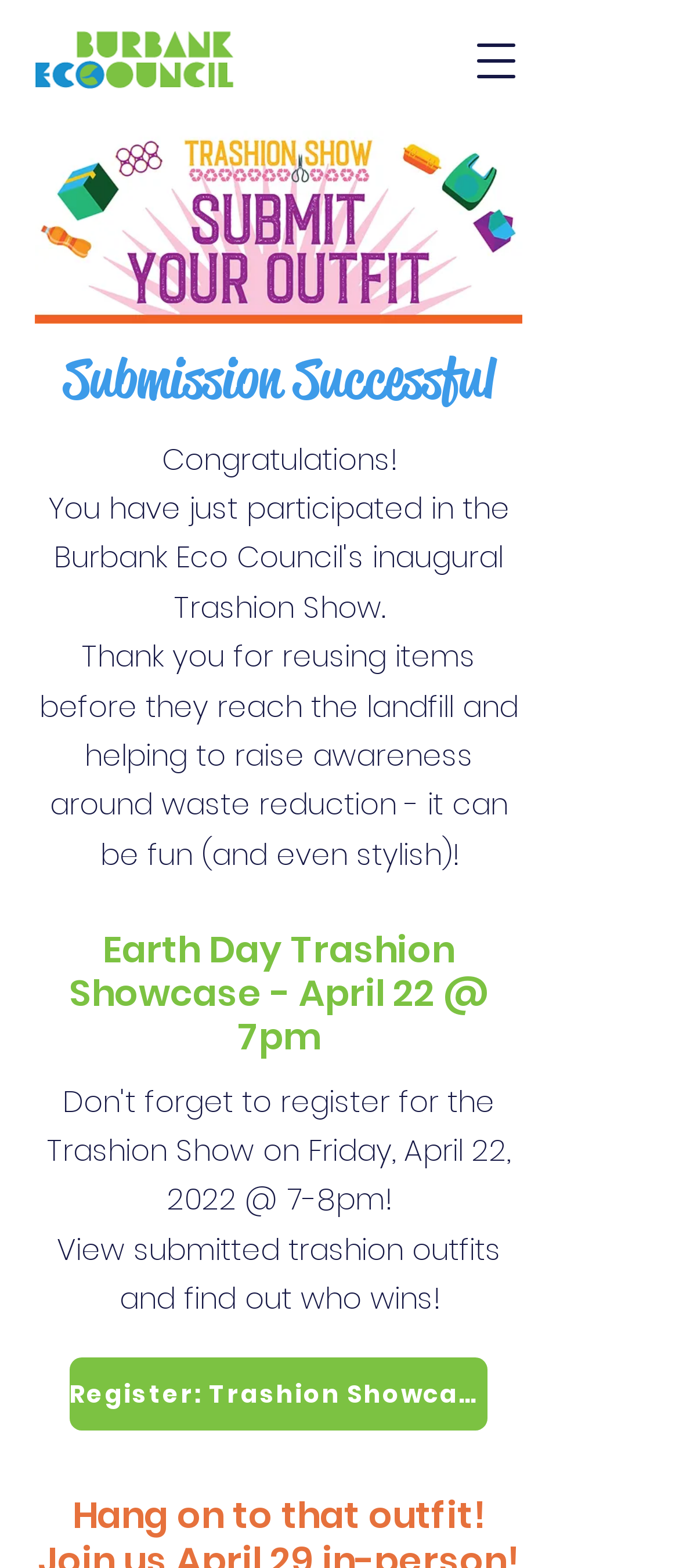What is the event happening on April 22? From the image, respond with a single word or brief phrase.

Earth Day Trashion Showcase